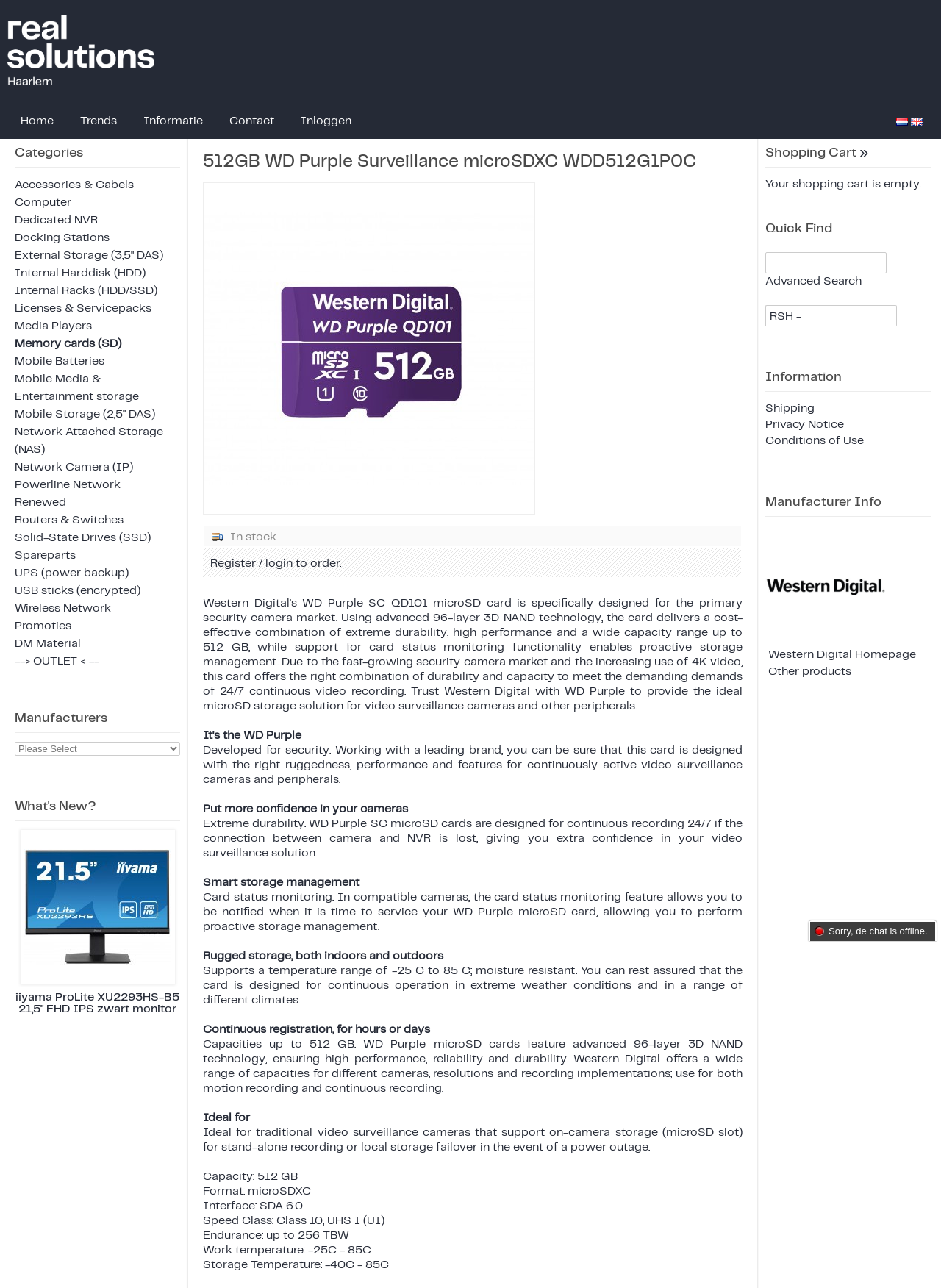Find the bounding box coordinates of the area to click in order to follow the instruction: "Click on the '512GB WD Purple Surveillance microSDXC WDD512G1P0C' image".

[0.216, 0.164, 0.568, 0.377]